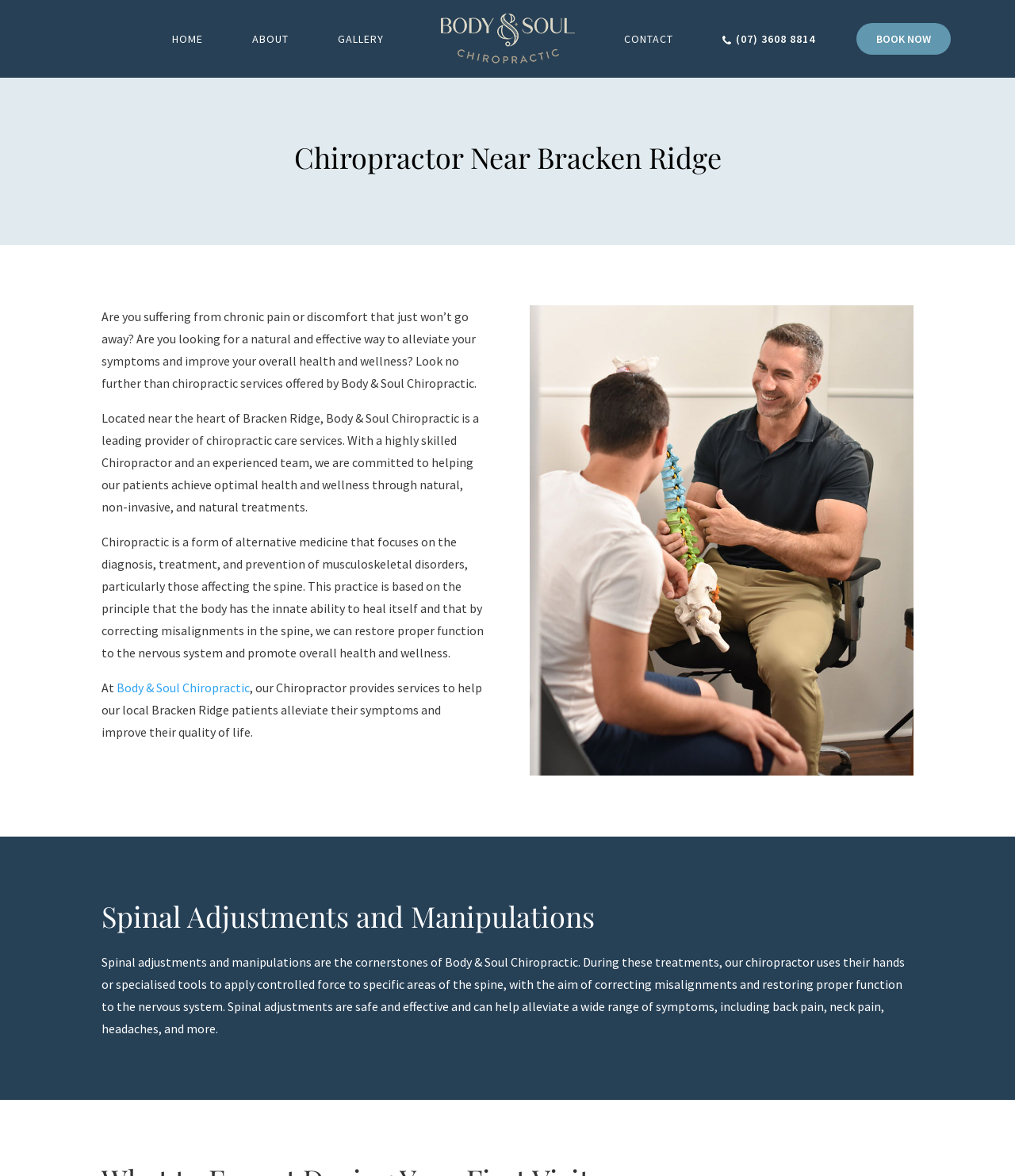What is the location of the chiropractic clinic?
Please provide a comprehensive answer to the question based on the webpage screenshot.

I found the answer by looking at the text content of the webpage, specifically the heading 'Chiropractor Near Bracken Ridge' and the static text 'Located near the heart of Bracken Ridge, Body & Soul Chiropractic is a leading provider of chiropractic care services.' which mentions the location of the clinic.